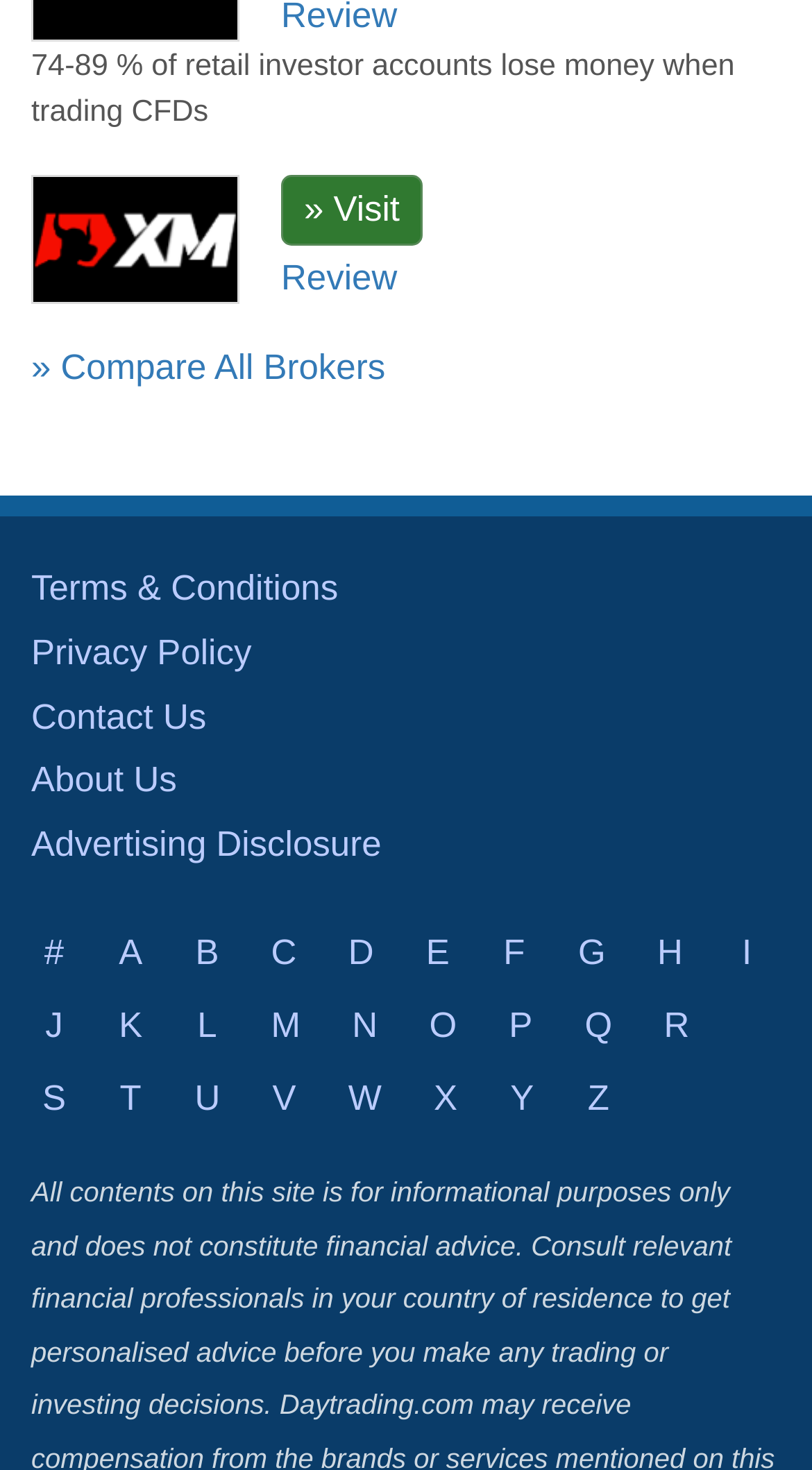Identify the bounding box coordinates for the region of the element that should be clicked to carry out the instruction: "Compare all brokers". The bounding box coordinates should be four float numbers between 0 and 1, i.e., [left, top, right, bottom].

[0.038, 0.237, 0.475, 0.264]